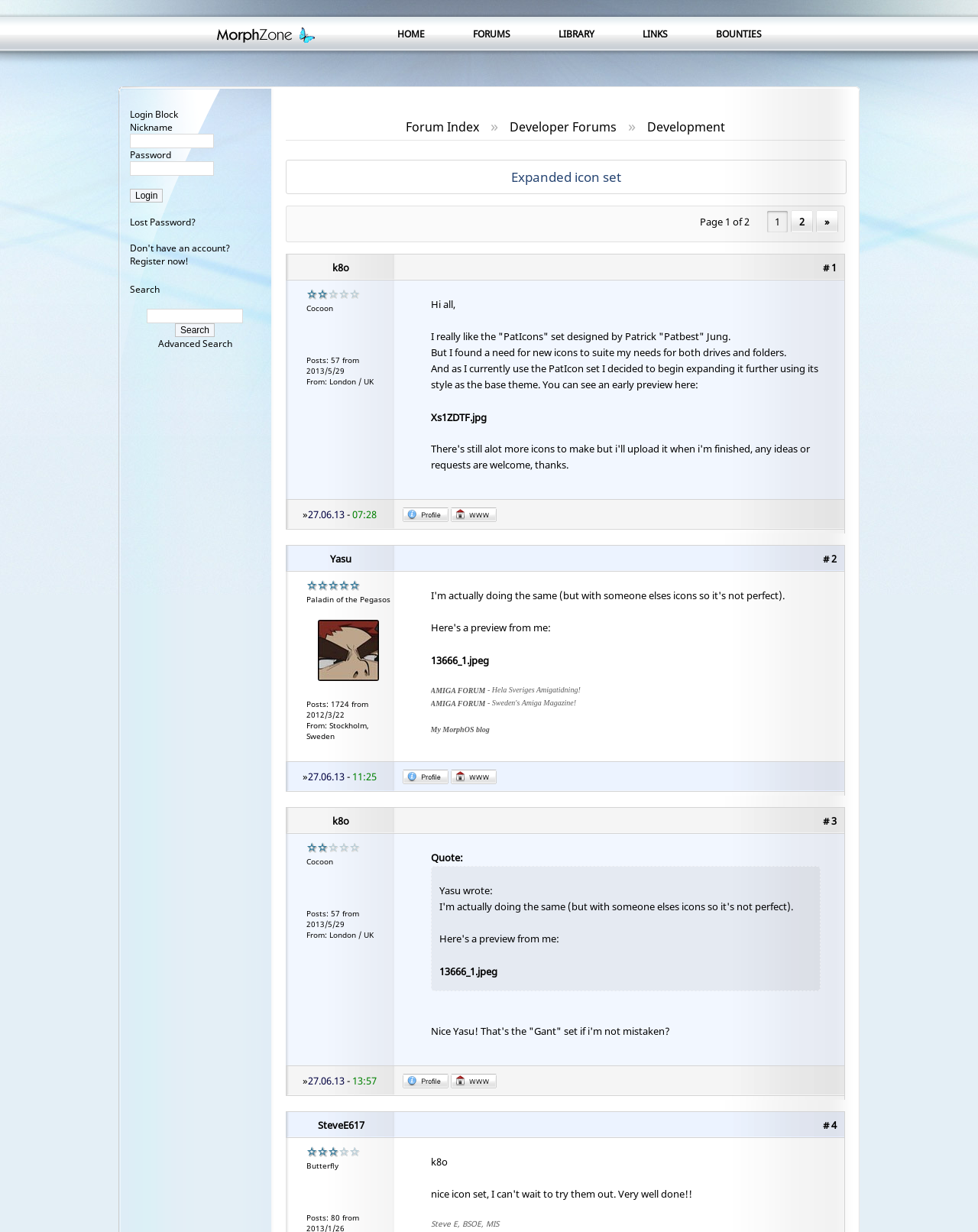Locate the bounding box coordinates of the clickable area needed to fulfill the instruction: "View the 'Profile' of 'k8o'".

[0.292, 0.207, 0.405, 0.229]